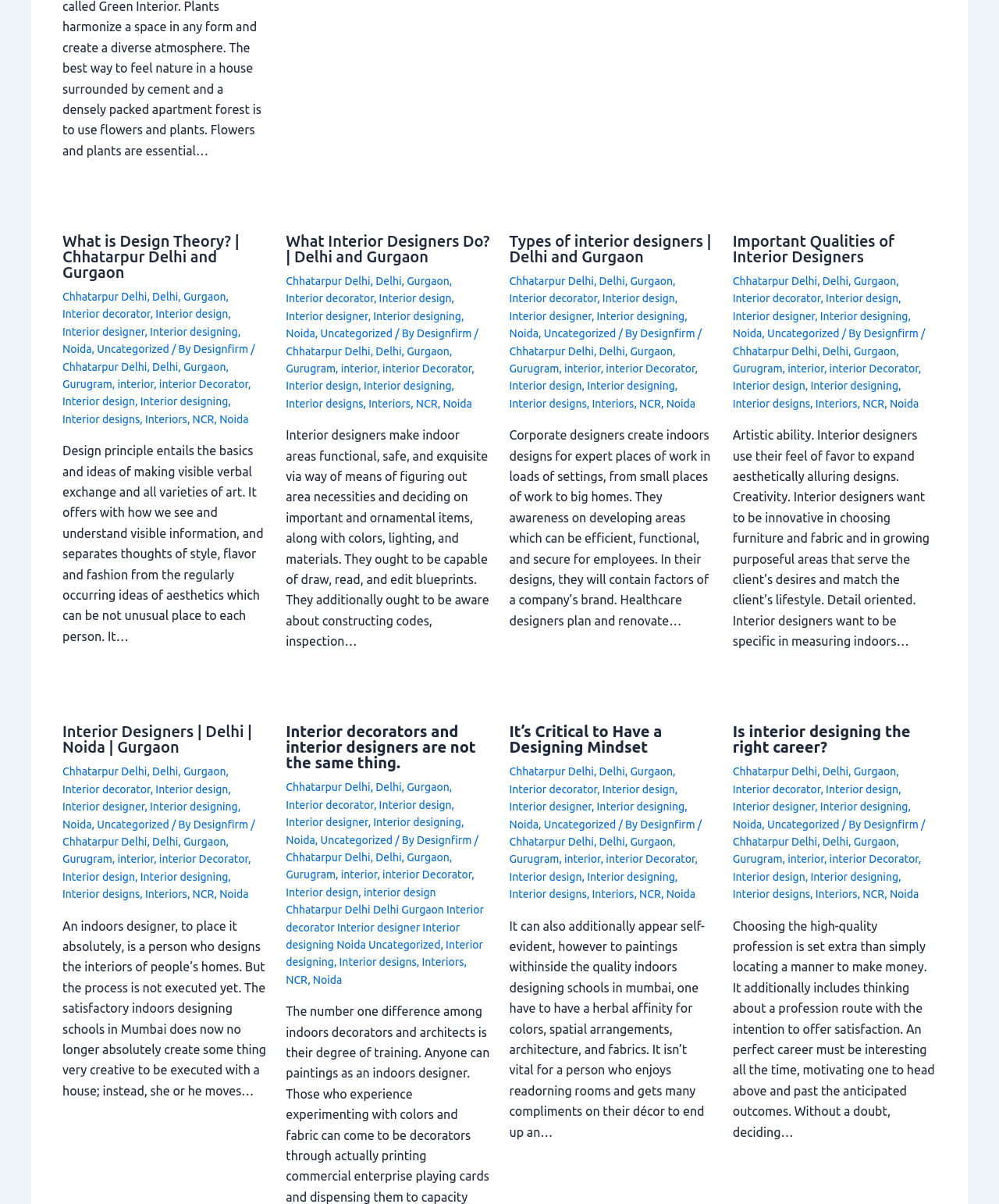Pinpoint the bounding box coordinates of the area that should be clicked to complete the following instruction: "Read 'Constant Irritability: If your spouse seems constantly irritated and quick to become upset over minor issues, it may be a sign of underlying anger problems.'". The coordinates must be given as four float numbers between 0 and 1, i.e., [left, top, right, bottom].

None